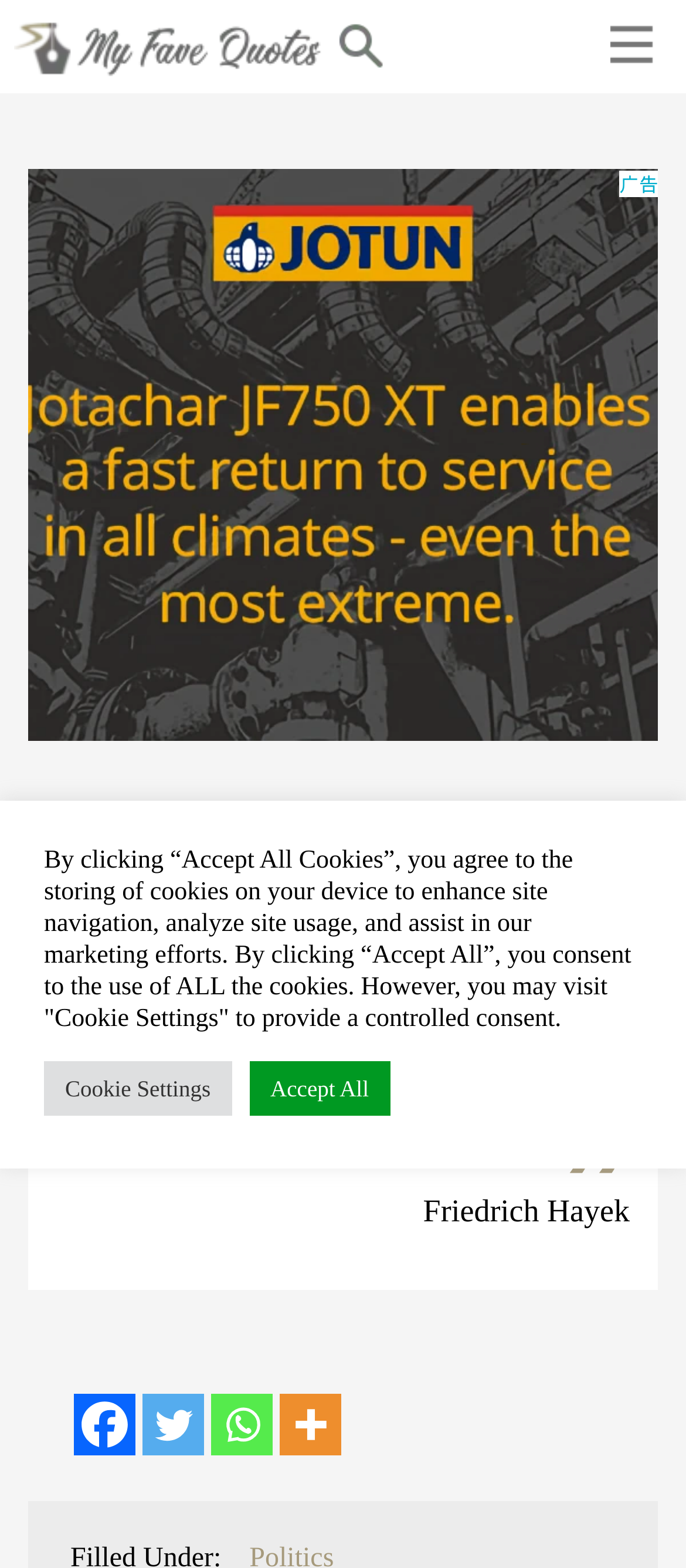What is the website name?
Please provide a single word or phrase as your answer based on the image.

My Fave Quotes